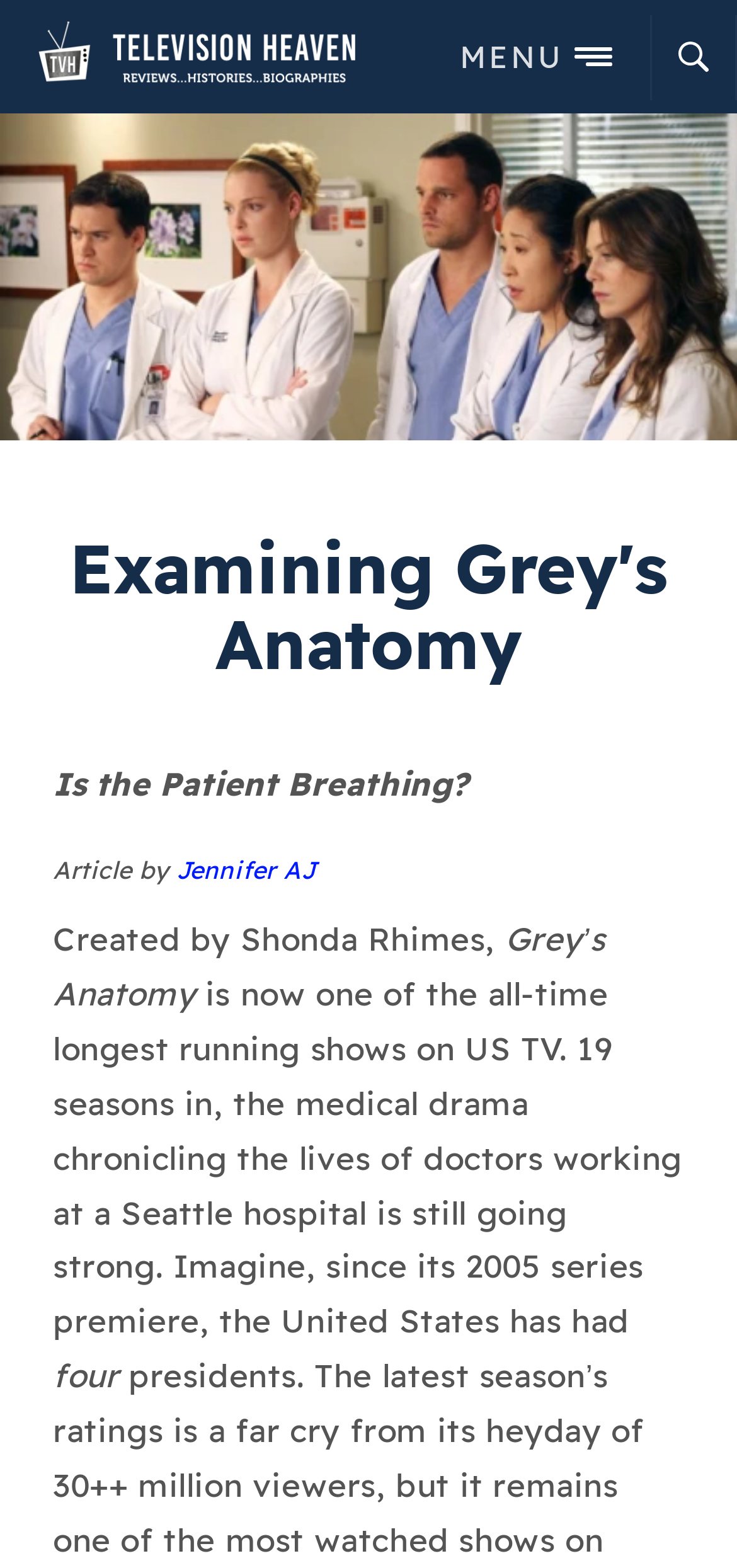Answer the question with a single word or phrase: 
Who is the creator of Grey's Anatomy?

Shonda Rhimes